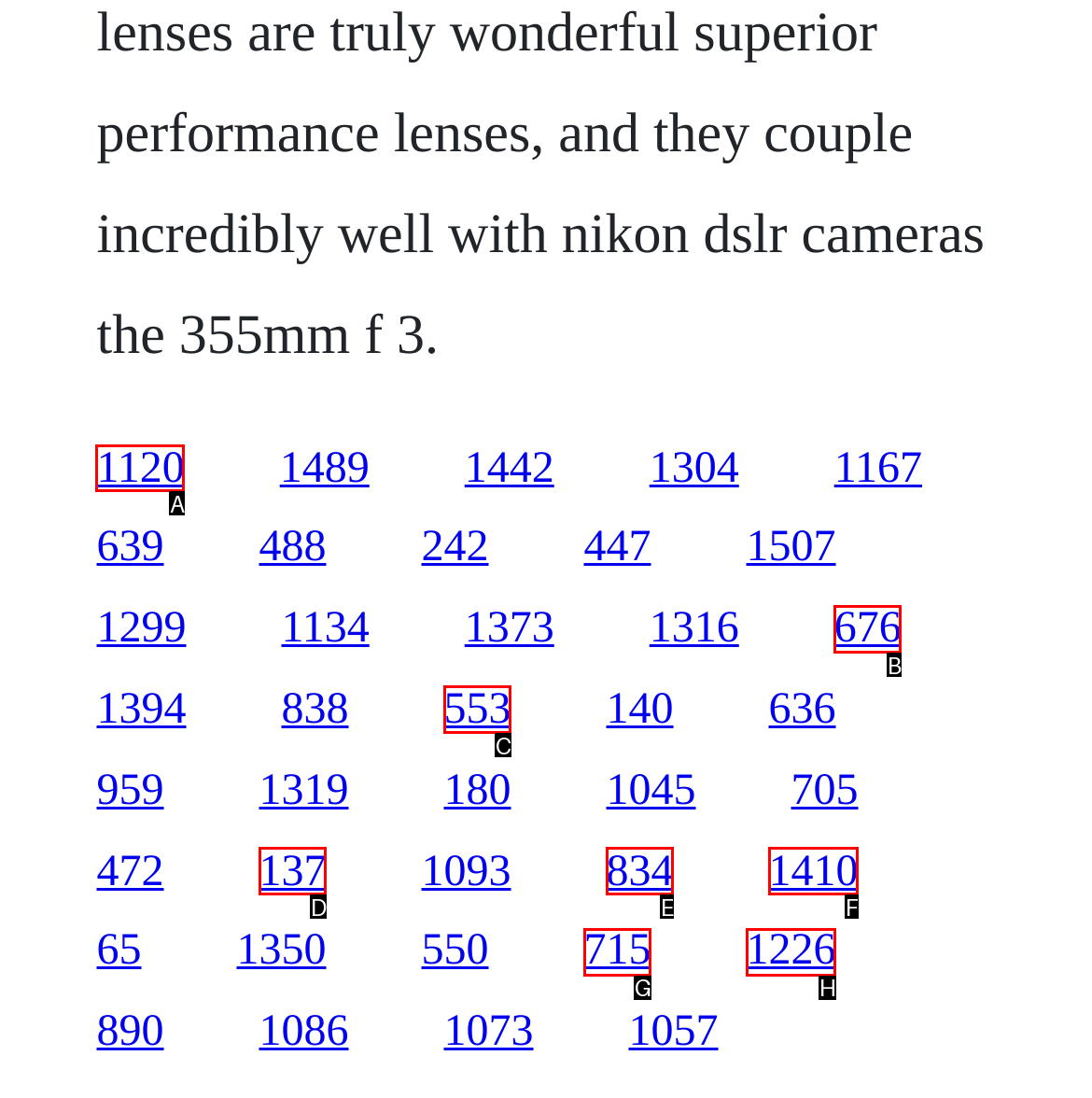Identify the appropriate choice to fulfill this task: click the first link
Respond with the letter corresponding to the correct option.

A